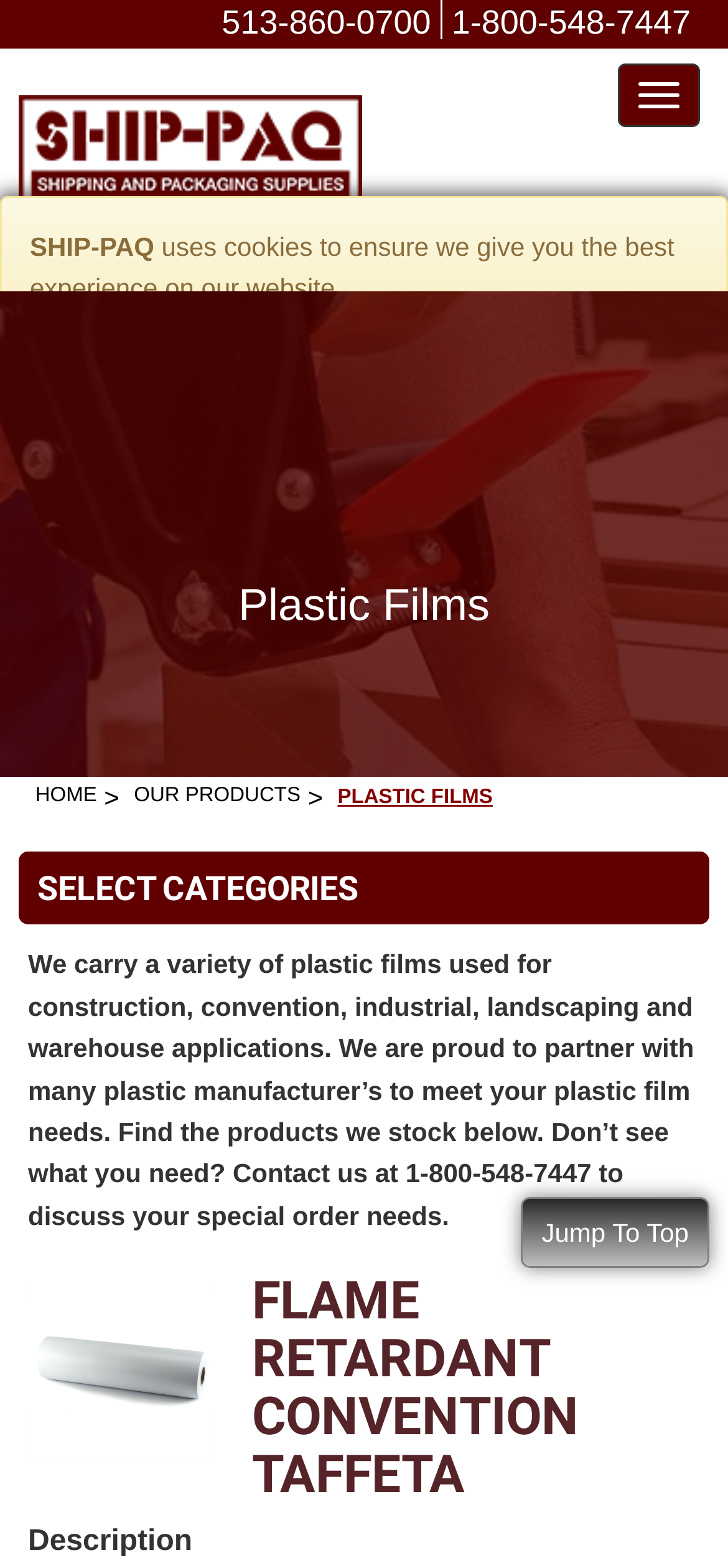Pinpoint the bounding box coordinates of the clickable area necessary to execute the following instruction: "go to the home page". The coordinates should be given as four float numbers between 0 and 1, namely [left, top, right, bottom].

[0.048, 0.502, 0.133, 0.515]